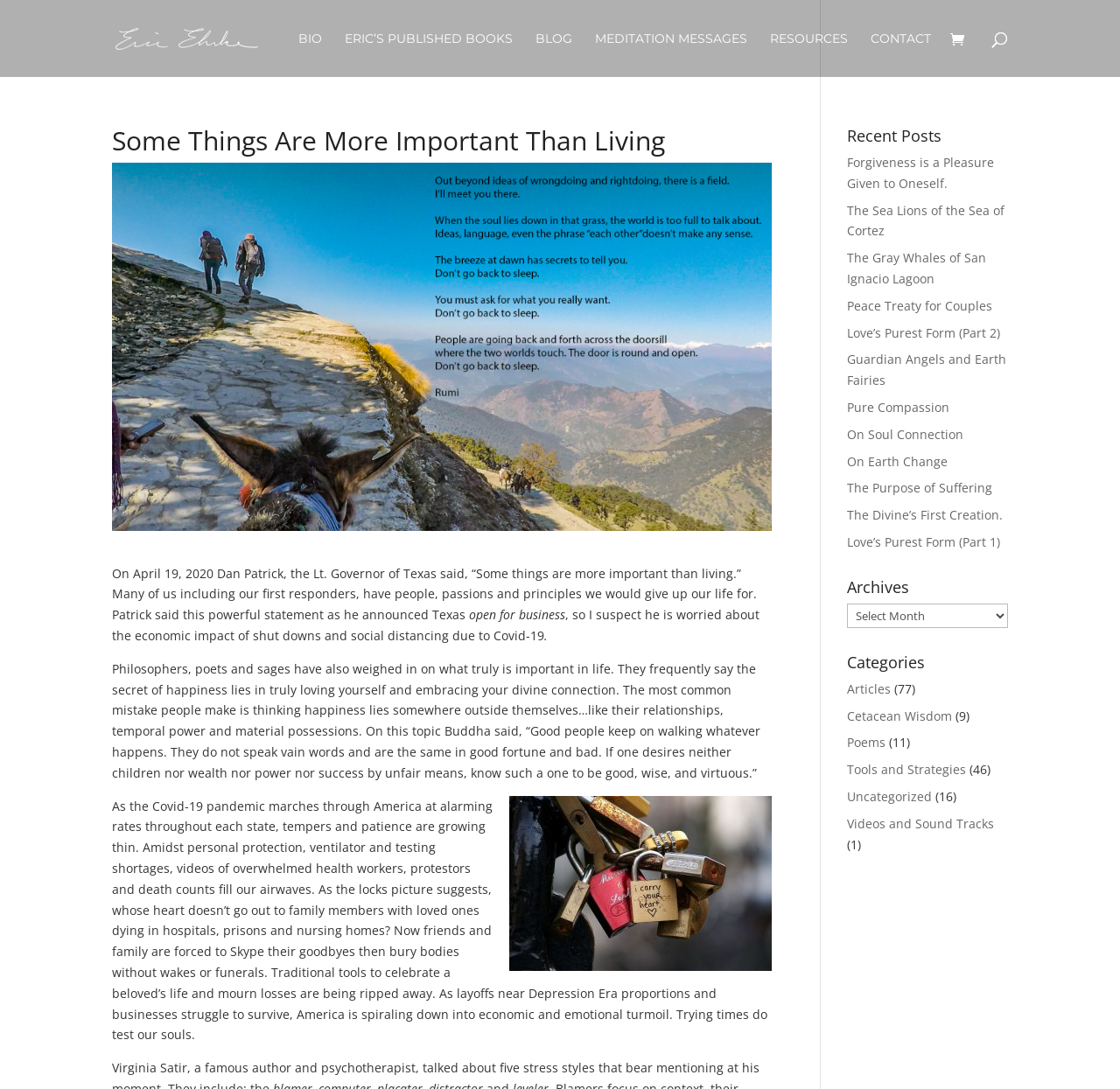Please find the bounding box coordinates in the format (top-left x, top-left y, bottom-right x, bottom-right y) for the given element description. Ensure the coordinates are floating point numbers between 0 and 1. Description: On Earth Change

[0.756, 0.416, 0.846, 0.431]